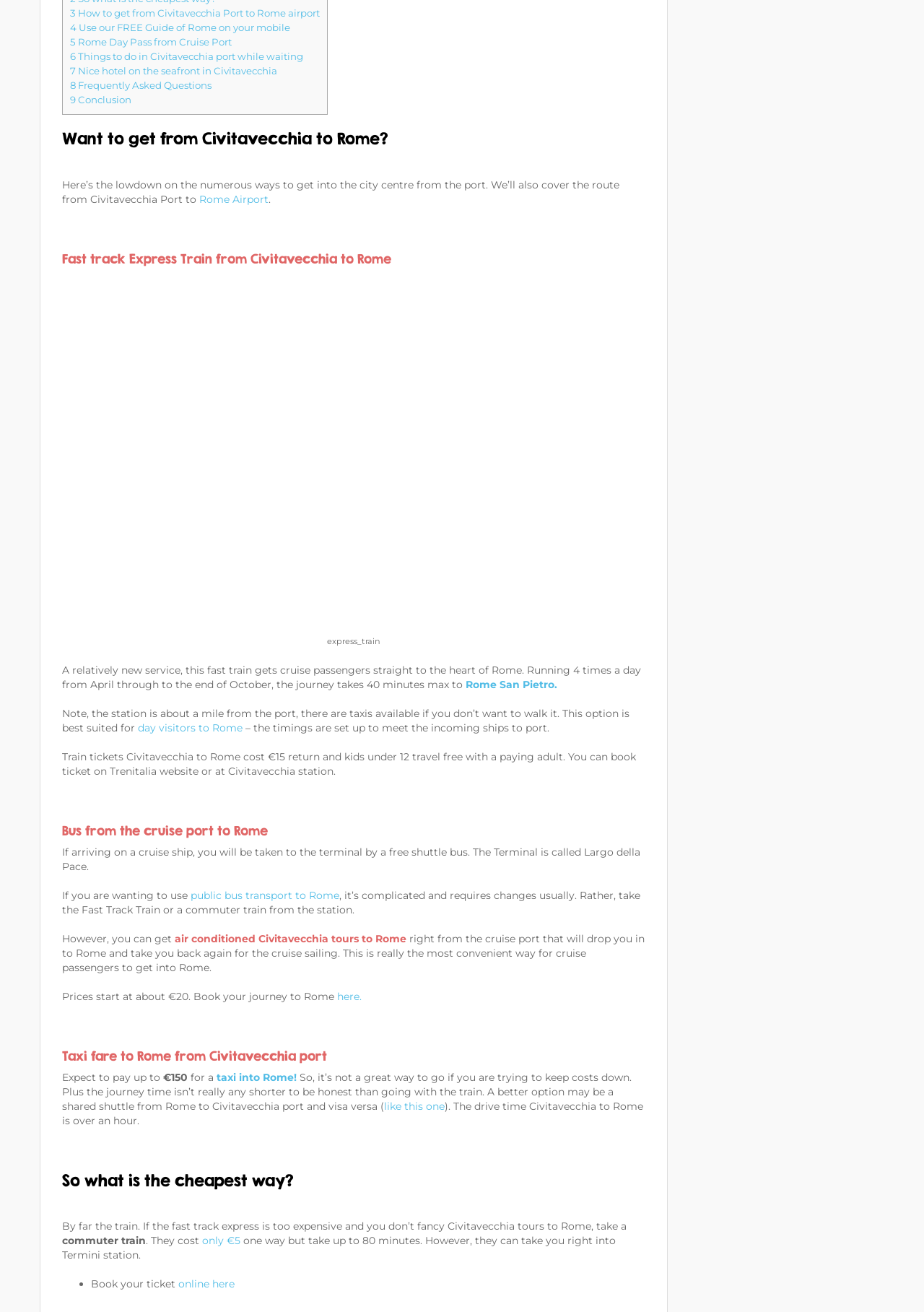Based on the element description: "Follow", identify the bounding box coordinates for this UI element. The coordinates must be four float numbers between 0 and 1, listed as [left, top, right, bottom].

None